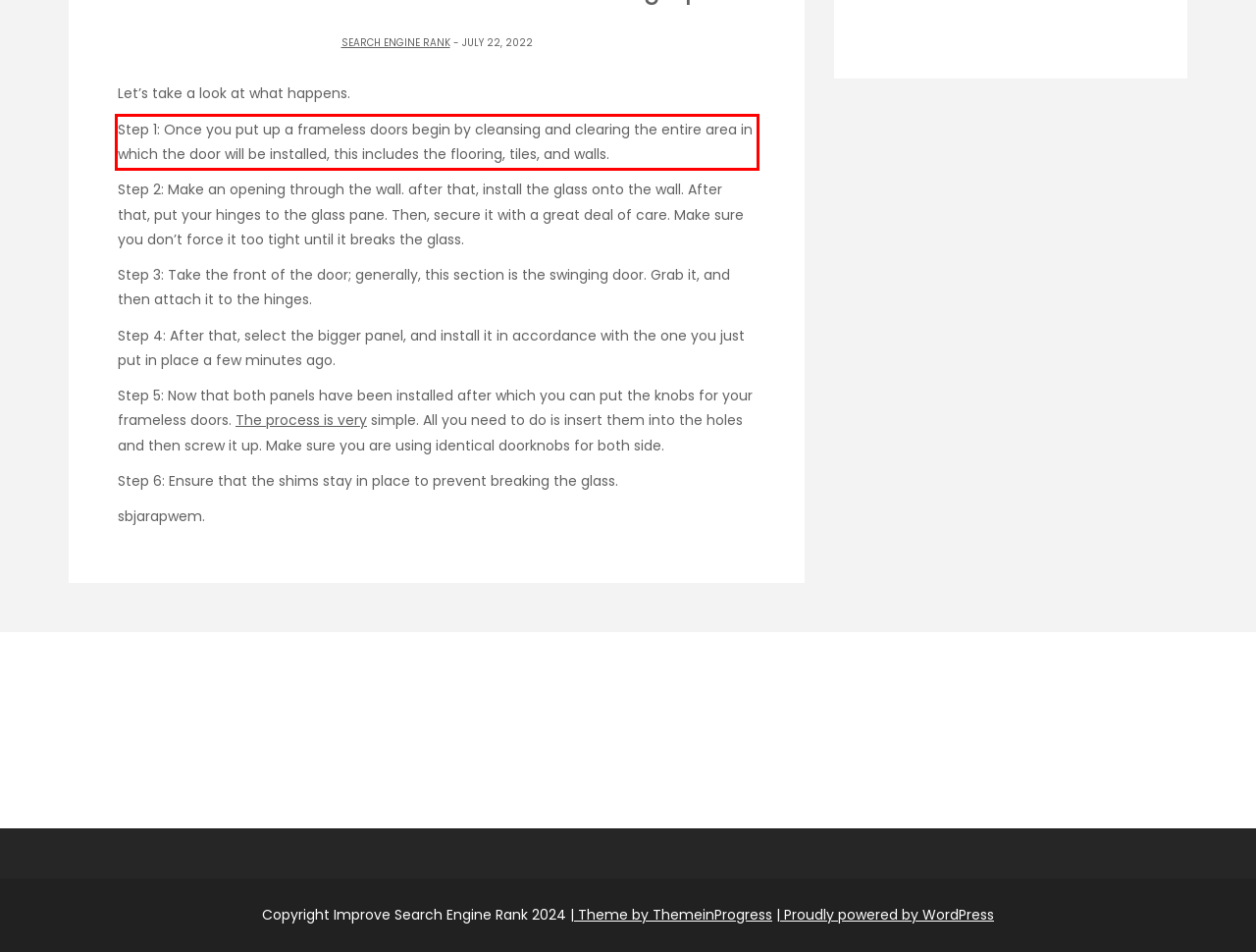Given a screenshot of a webpage, identify the red bounding box and perform OCR to recognize the text within that box.

Step 1: Once you put up a frameless doors begin by cleansing and clearing the entire area in which the door will be installed, this includes the flooring, tiles, and walls.